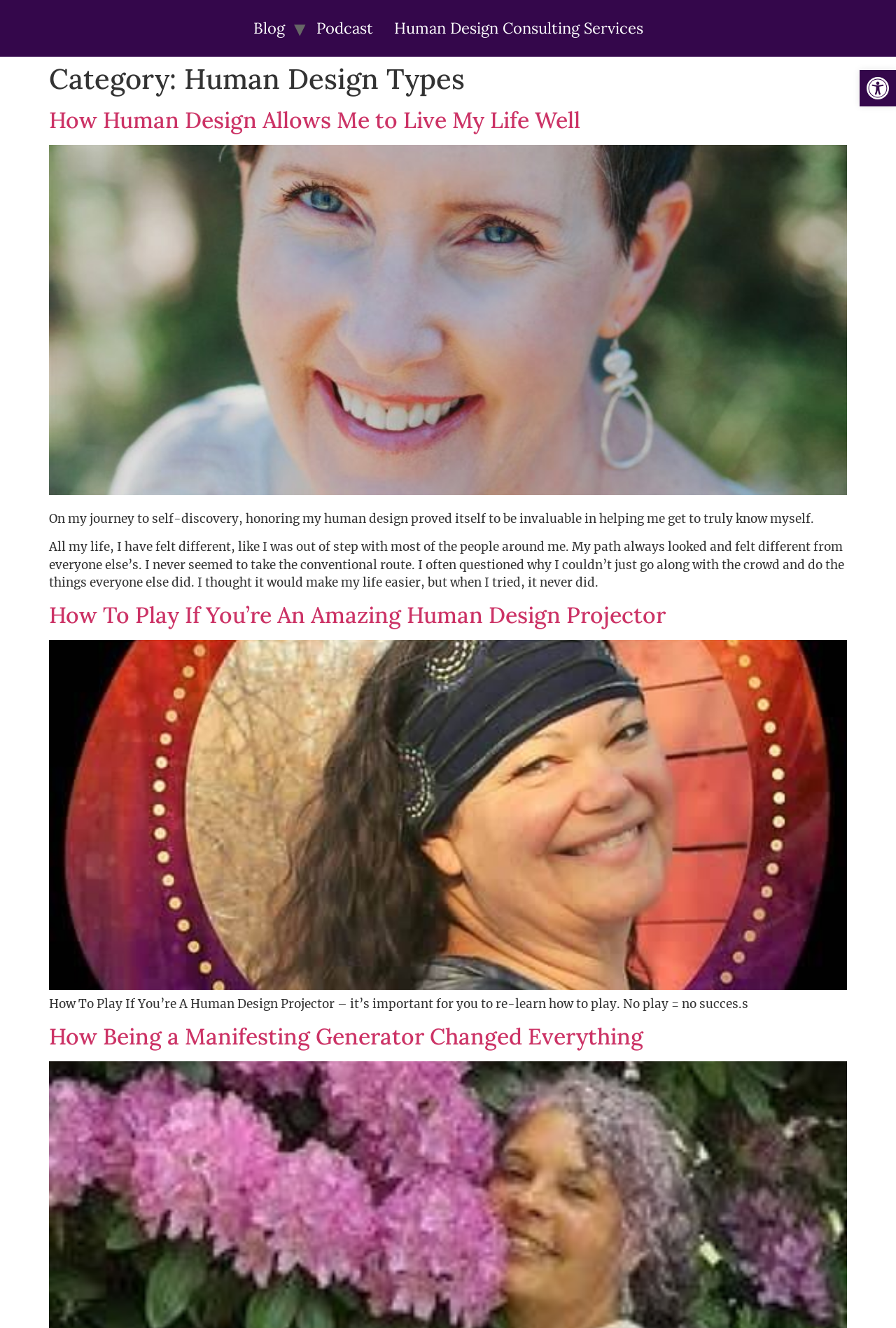What type of Human Design is mentioned in the article 'How To Play If You’re An Amazing Human Design Projector'?
Please answer the question as detailed as possible based on the image.

The article 'How To Play If You’re An Amazing Human Design Projector' specifically mentions the type of Human Design as 'Projector', as indicated by the title of the article and the presence of an image with the text 'kim erickson human design projector'.